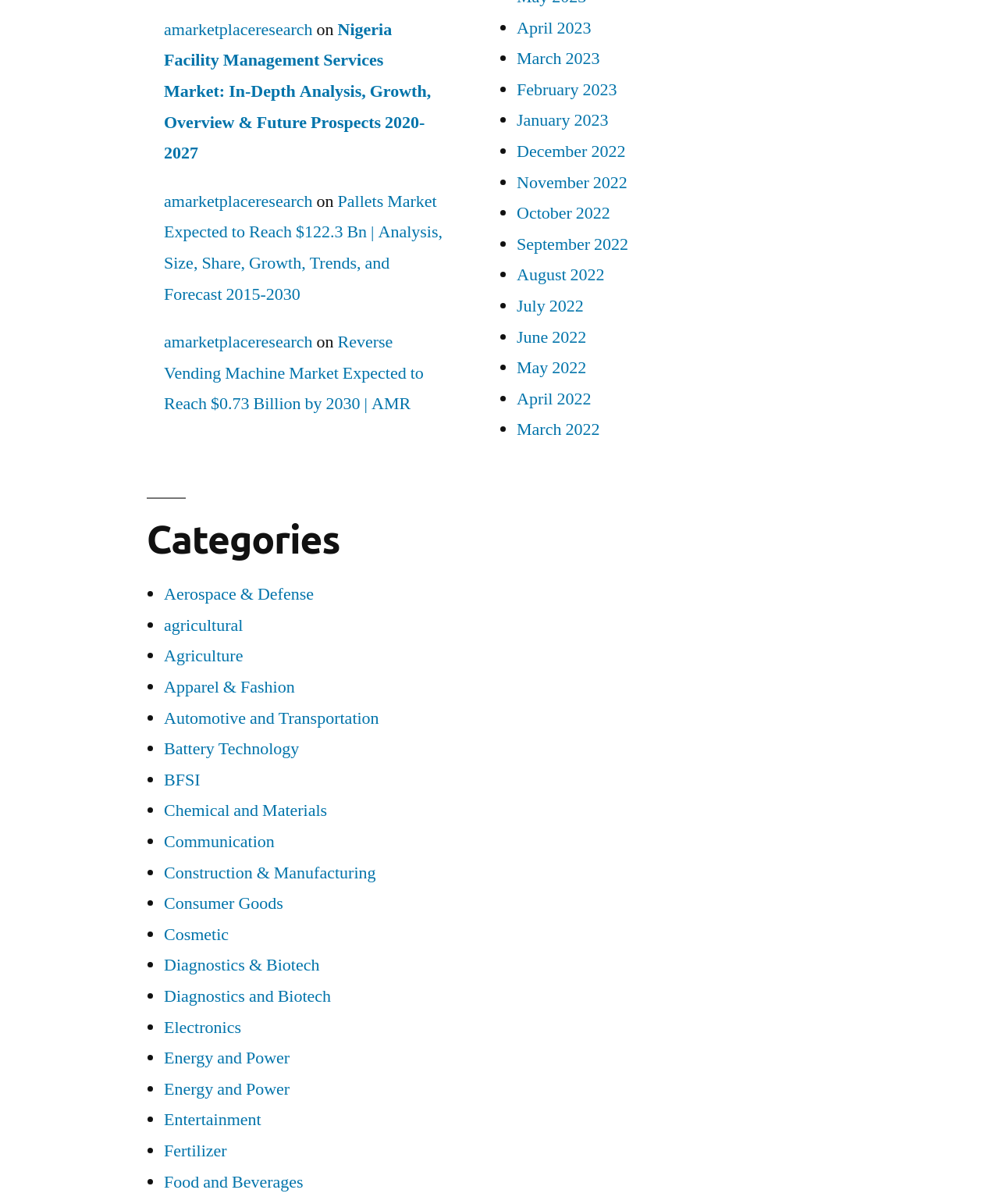Give a one-word or short phrase answer to this question: 
What is the year of the last month listed?

2022